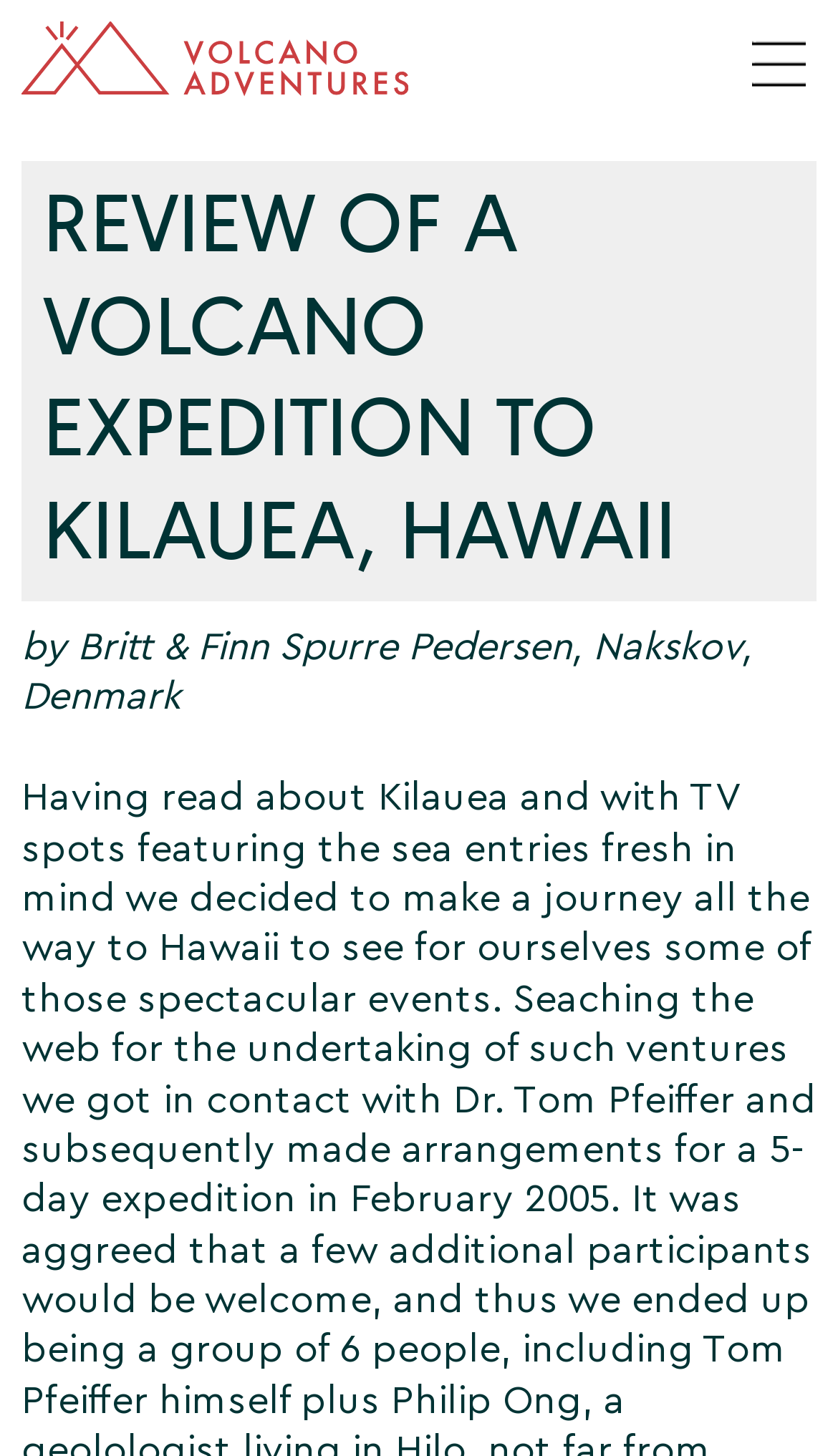What is the destination of the volcano expedition?
Examine the image and provide an in-depth answer to the question.

The question can be answered by looking at the main heading of the webpage, which is 'REVIEW OF A VOLCANO EXPEDITION TO KILAUEA, HAWAII'. The destination of the expedition is explicitly mentioned in the heading as Hawaii.